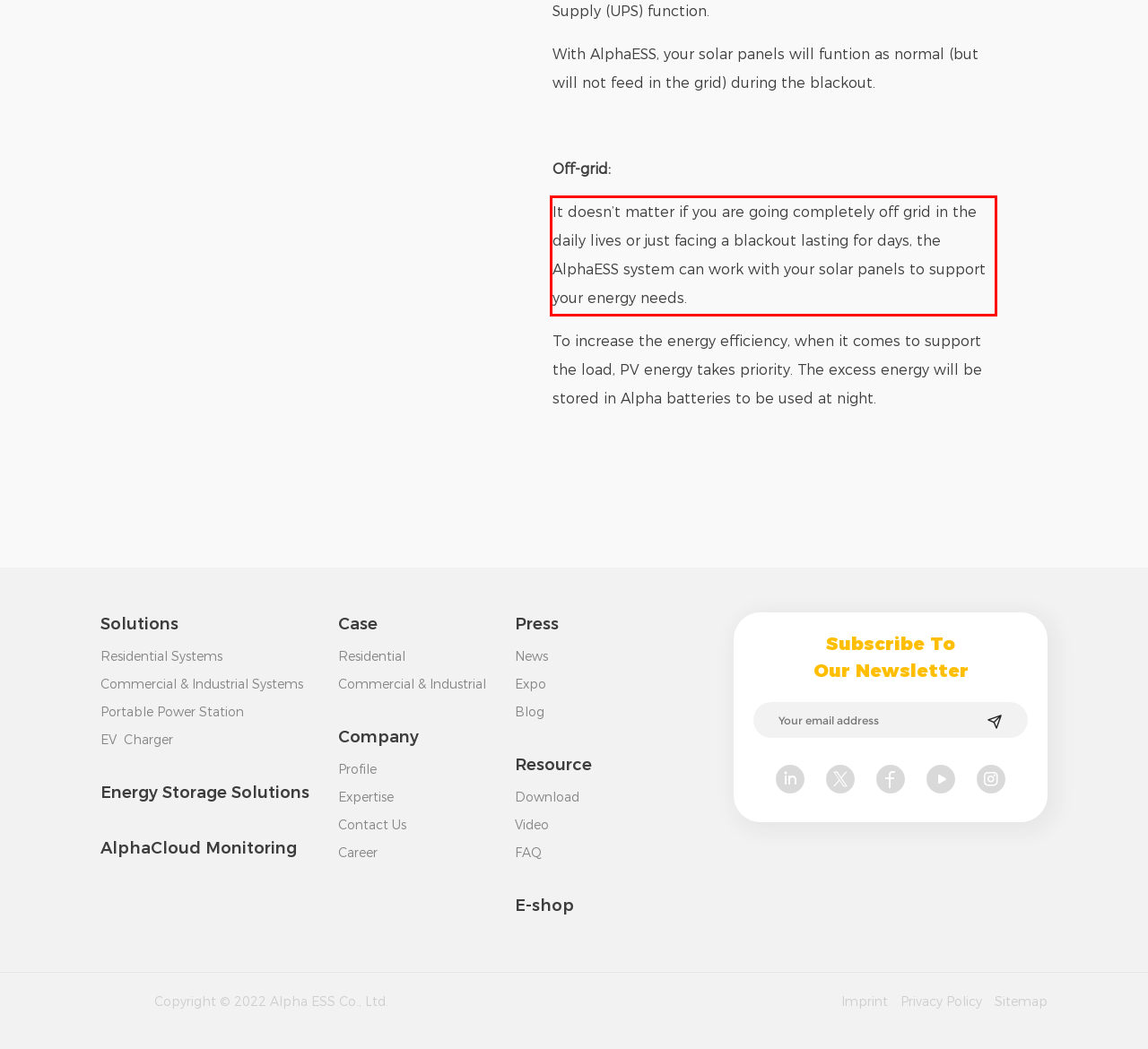You have a screenshot of a webpage with a red bounding box. Use OCR to generate the text contained within this red rectangle.

It doesn’t matter if you are going completely off grid in the daily lives or just facing a blackout lasting for days, the AlphaESS system can work with your solar panels to support your energy needs.